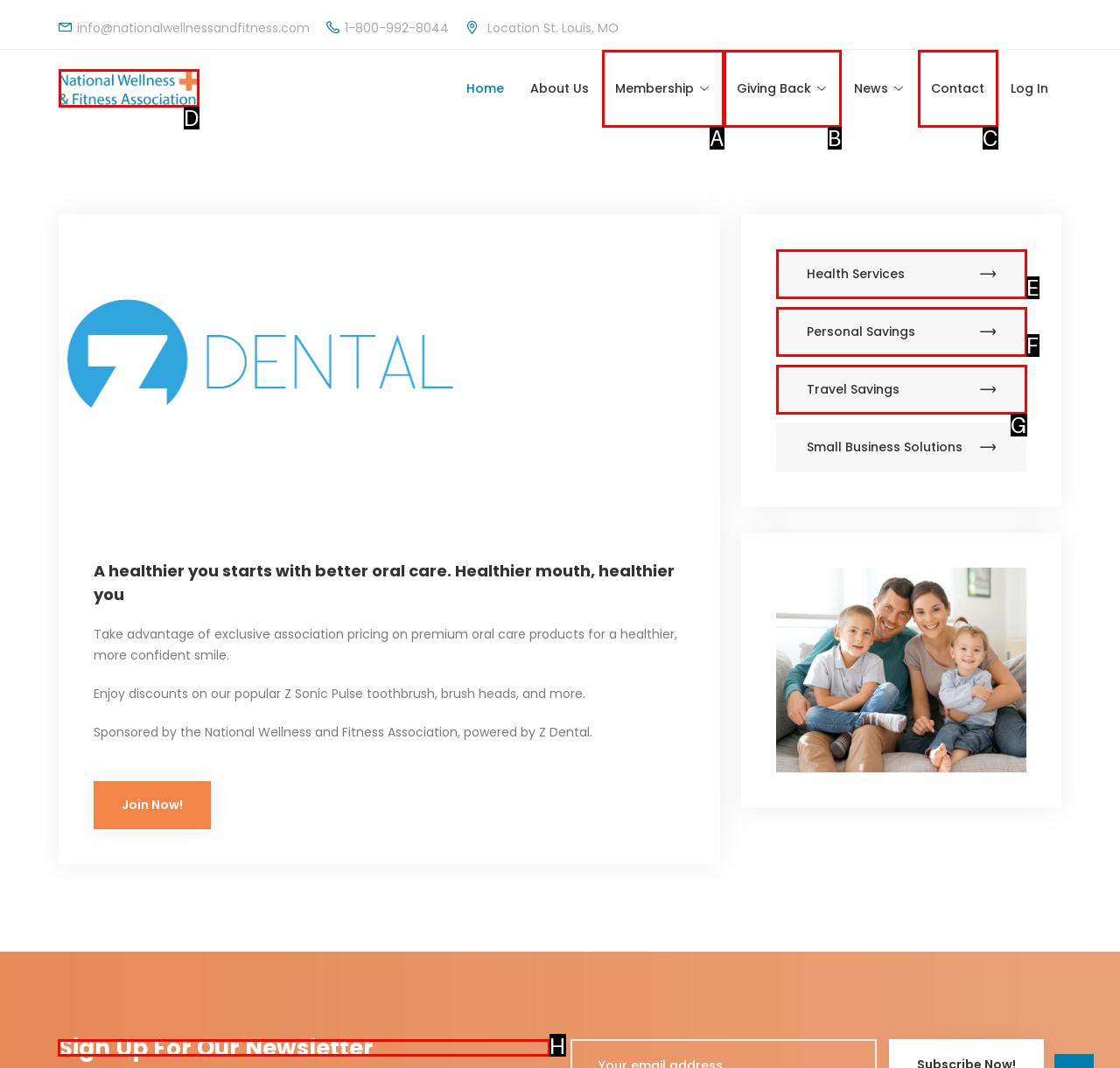Select the letter associated with the UI element you need to click to perform the following action: Sign Up For Our Newsletter
Reply with the correct letter from the options provided.

H